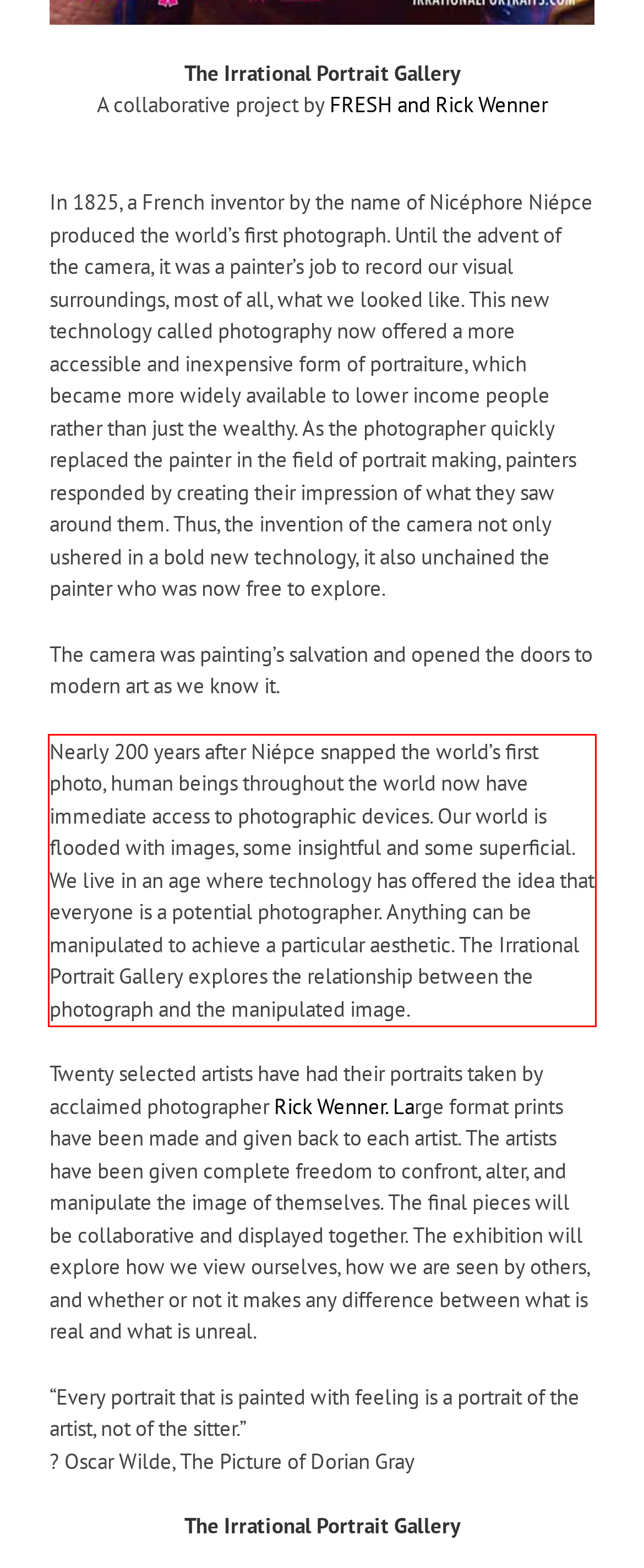Please identify and extract the text content from the UI element encased in a red bounding box on the provided webpage screenshot.

Nearly 200 years after Niépce snapped the world’s first photo, human beings throughout the world now have immediate access to photographic devices. Our world is flooded with images, some insightful and some superficial. We live in an age where technology has offered the idea that everyone is a potential photographer. Anything can be manipulated to achieve a particular aesthetic. The Irrational Portrait Gallery explores the relationship between the photograph and the manipulated image.